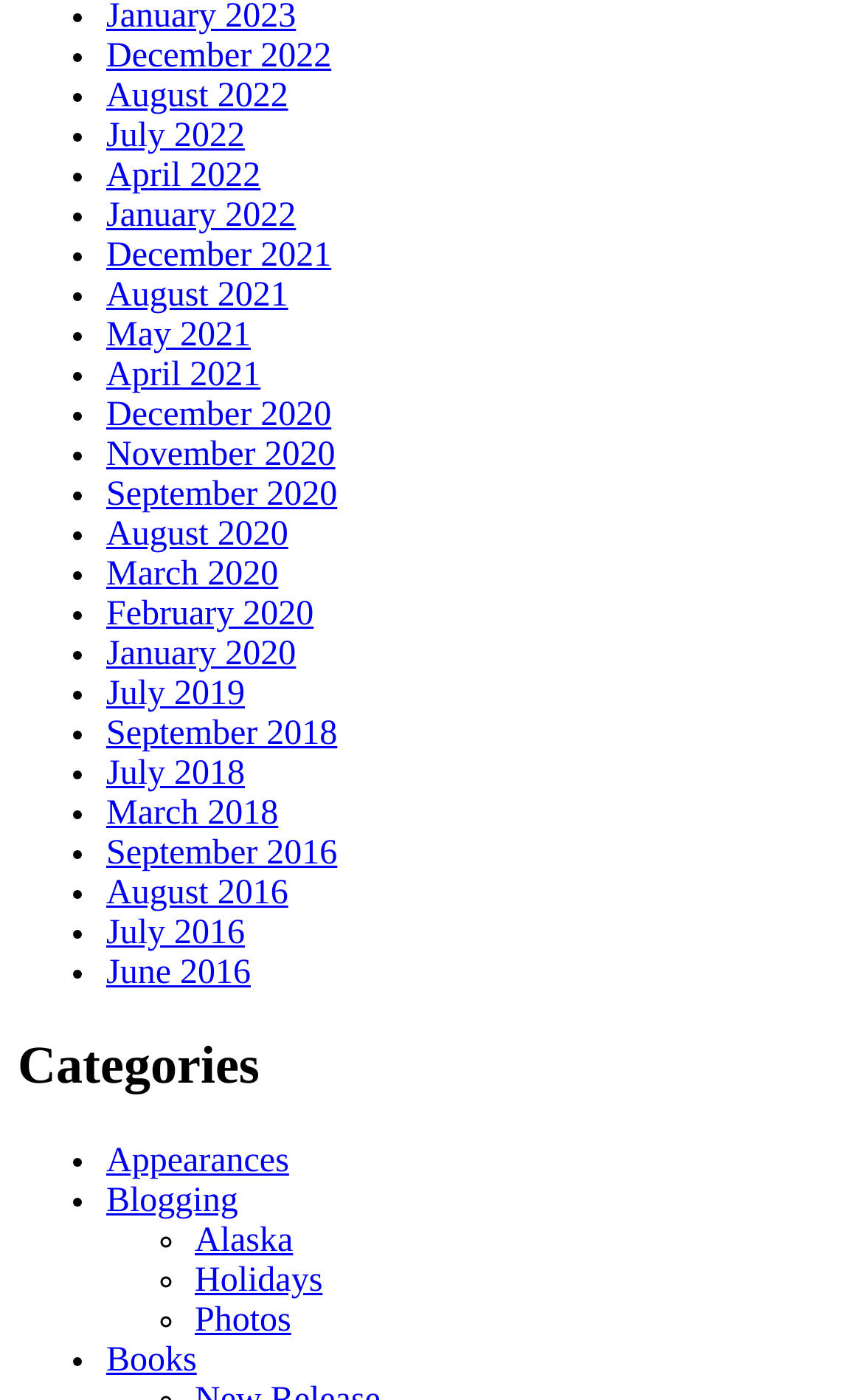What is the earliest month mentioned in the webpage?
Look at the image and provide a short answer using one word or a phrase.

July 2016